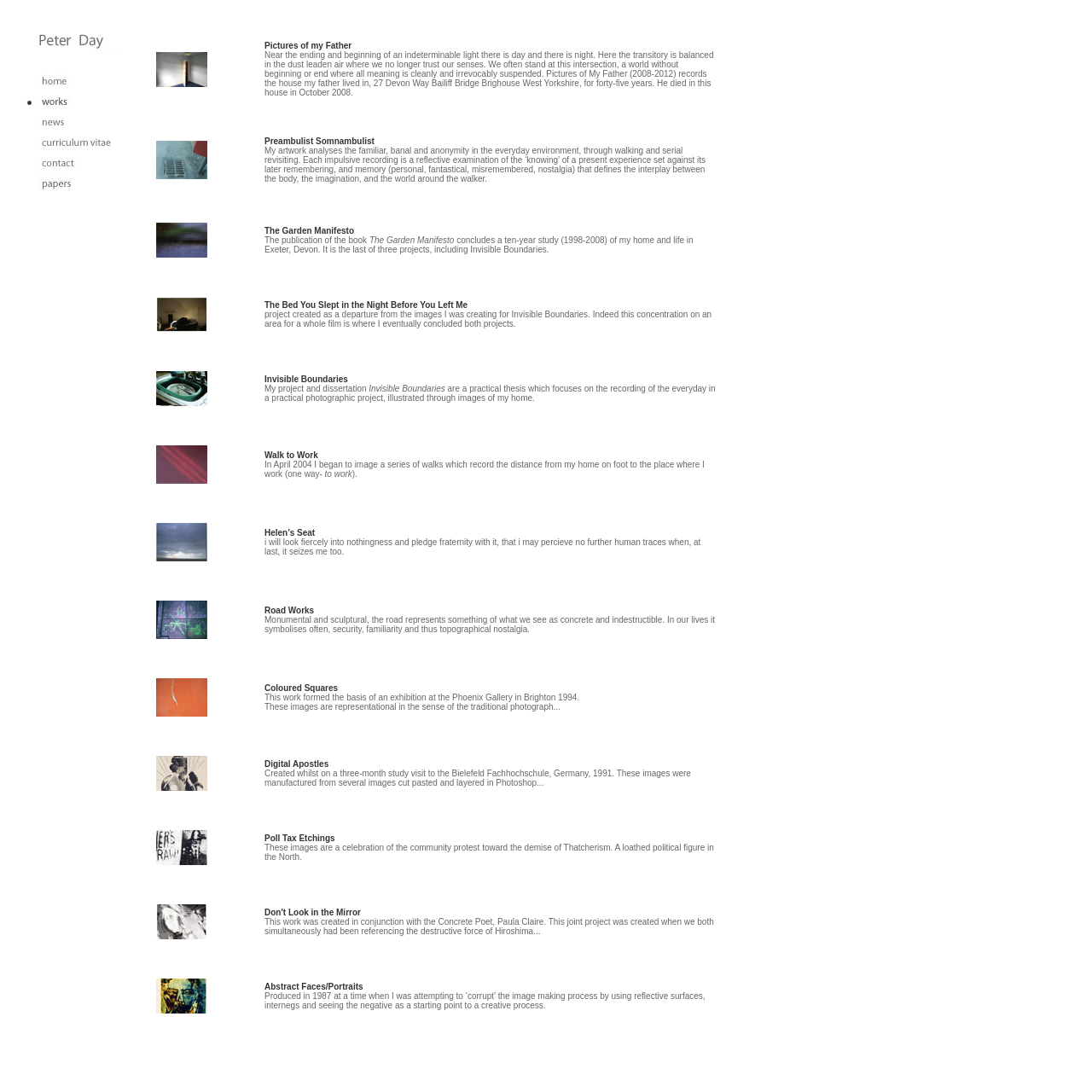Kindly determine the bounding box coordinates for the area that needs to be clicked to execute this instruction: "Enter The Garden Manifesto Gallery".

[0.242, 0.207, 0.324, 0.216]